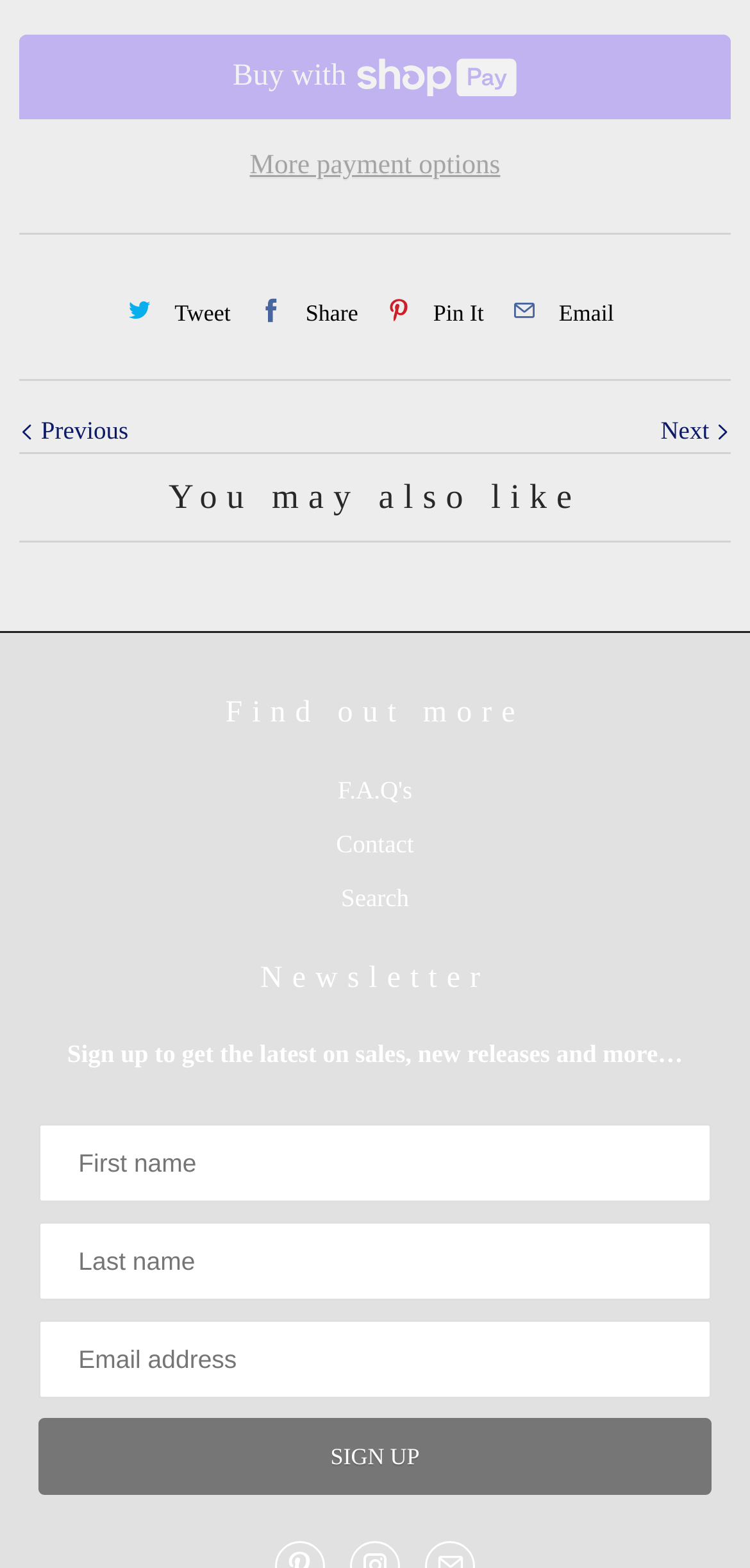Please find the bounding box coordinates of the element that needs to be clicked to perform the following instruction: "Enter first name". The bounding box coordinates should be four float numbers between 0 and 1, represented as [left, top, right, bottom].

[0.051, 0.716, 0.949, 0.767]